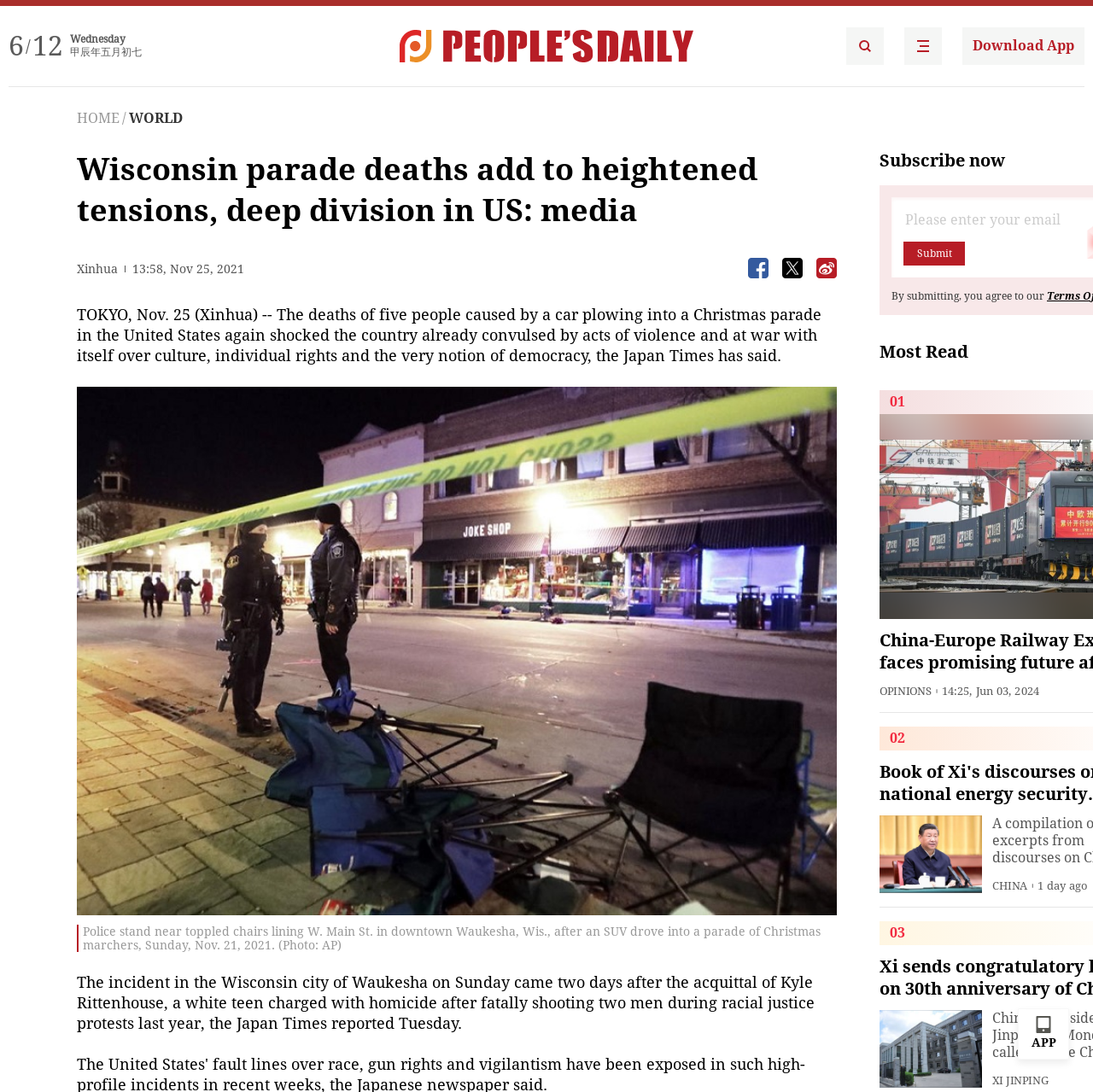What is the name of the news agency that reported the incident?
Carefully examine the image and provide a detailed answer to the question.

I found the answer by reading the text 'TOKYO, Nov. 25 (Xinhua) -- The deaths of five people caused by a car plowing into a Christmas parade in the United States...' which mentions the name of the news agency.